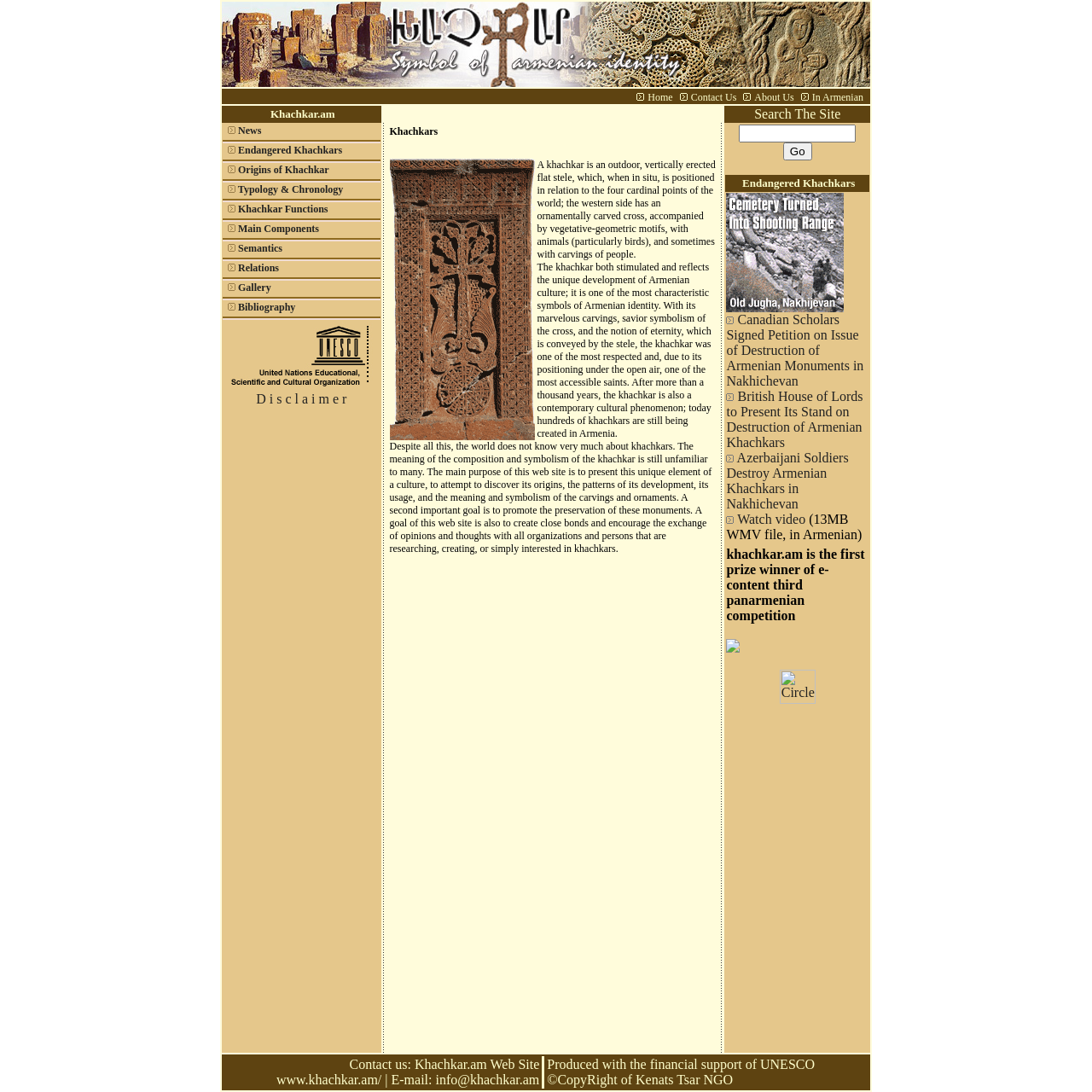Given the content of the image, can you provide a detailed answer to the question?
What is a khachkar?

According to the webpage content, a khachkar is an outdoor, vertically erected flat stele, which is positioned in relation to the four cardinal points of the world, and has an ornamentally carved cross, accompanied by vegetative-geometric motifs, with animals and sometimes with carvings of people.